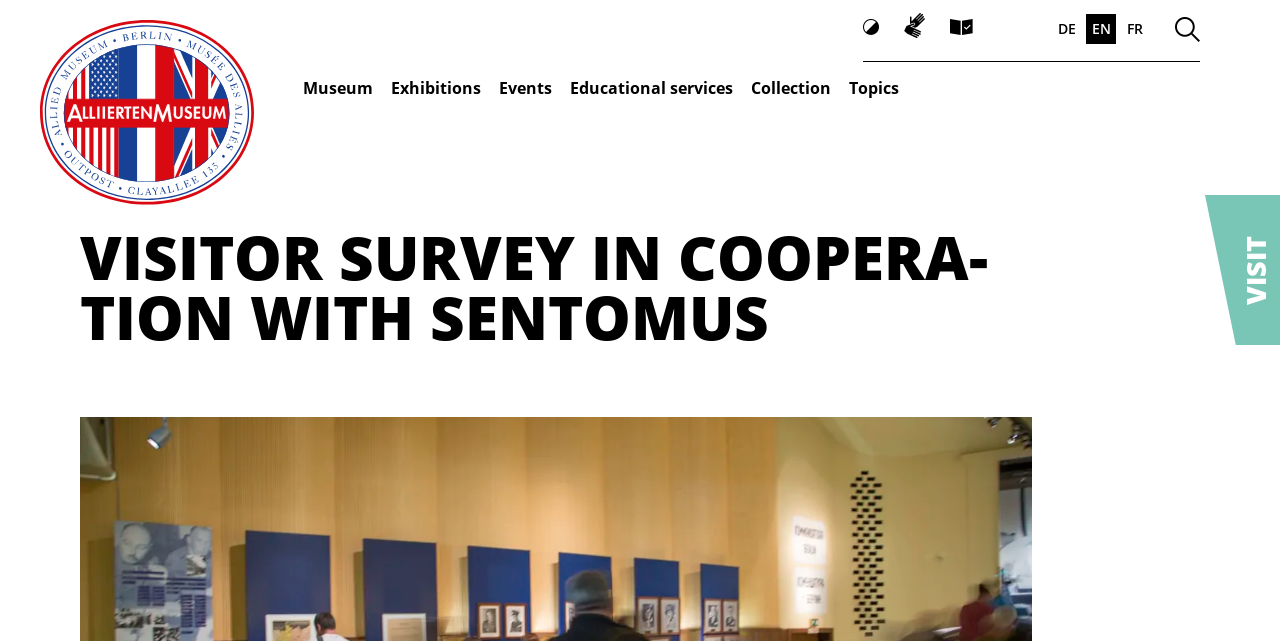Please provide a detailed answer to the question below by examining the image:
What is the purpose of the survey?

Based on the meta description, it seems that the survey is related to saving the rainforest, and the user's opinion counts towards this goal.